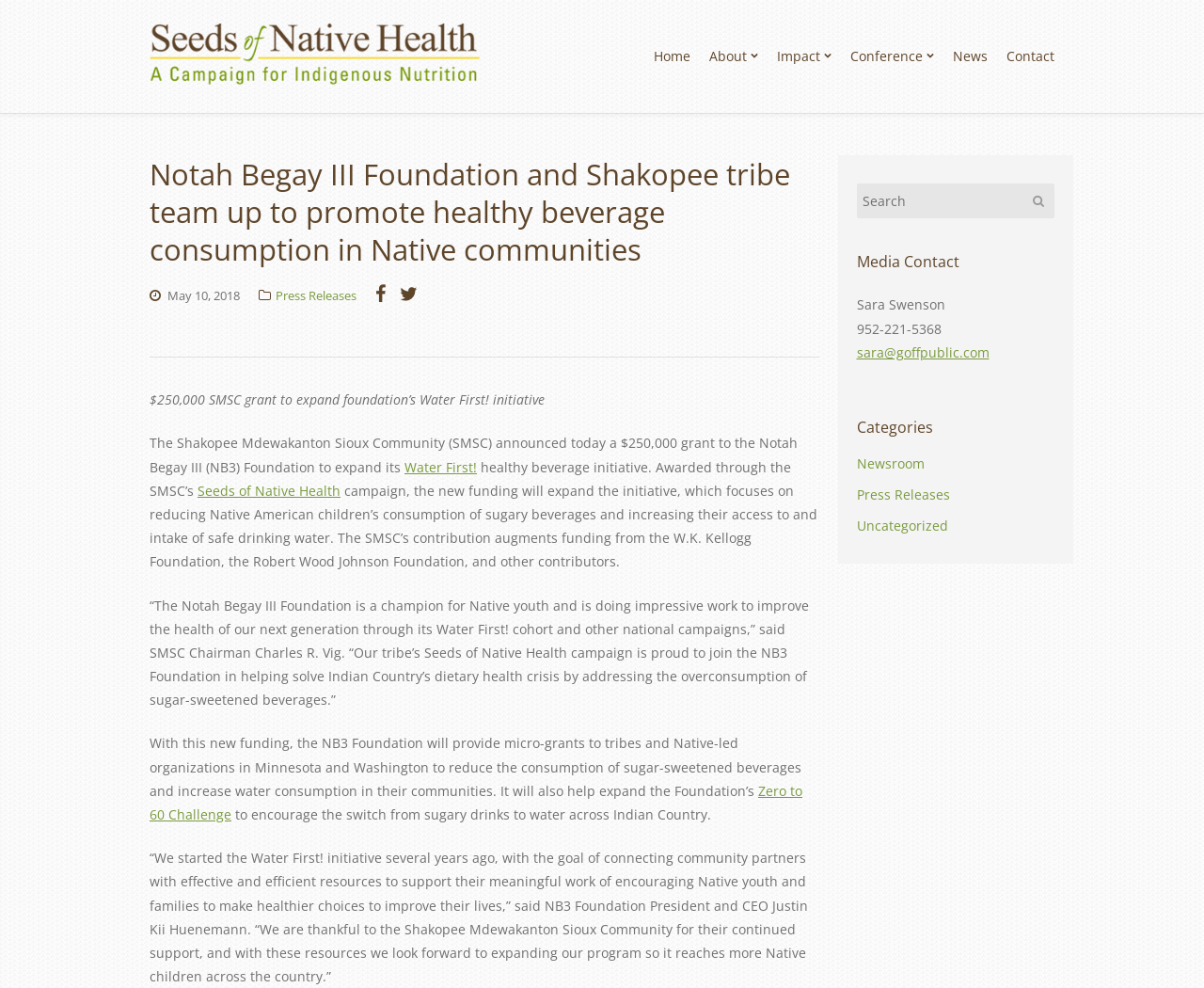Specify the bounding box coordinates of the element's region that should be clicked to achieve the following instruction: "Click on the 'Home' link". The bounding box coordinates consist of four float numbers between 0 and 1, in the format [left, top, right, bottom].

[0.543, 0.0, 0.573, 0.114]